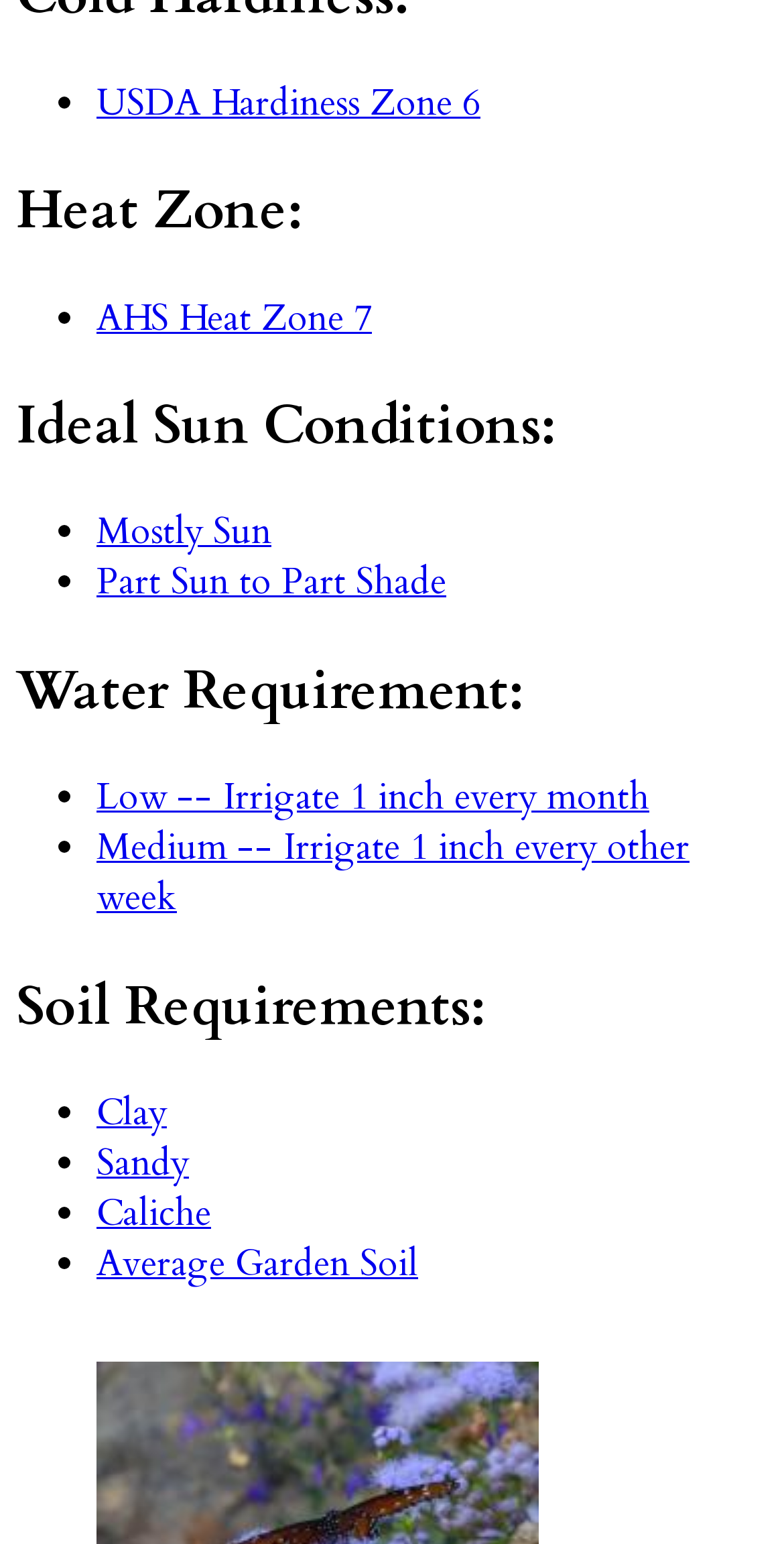Locate the bounding box coordinates of the element to click to perform the following action: 'Check Low water requirement details'. The coordinates should be given as four float values between 0 and 1, in the form of [left, top, right, bottom].

[0.123, 0.501, 0.828, 0.533]